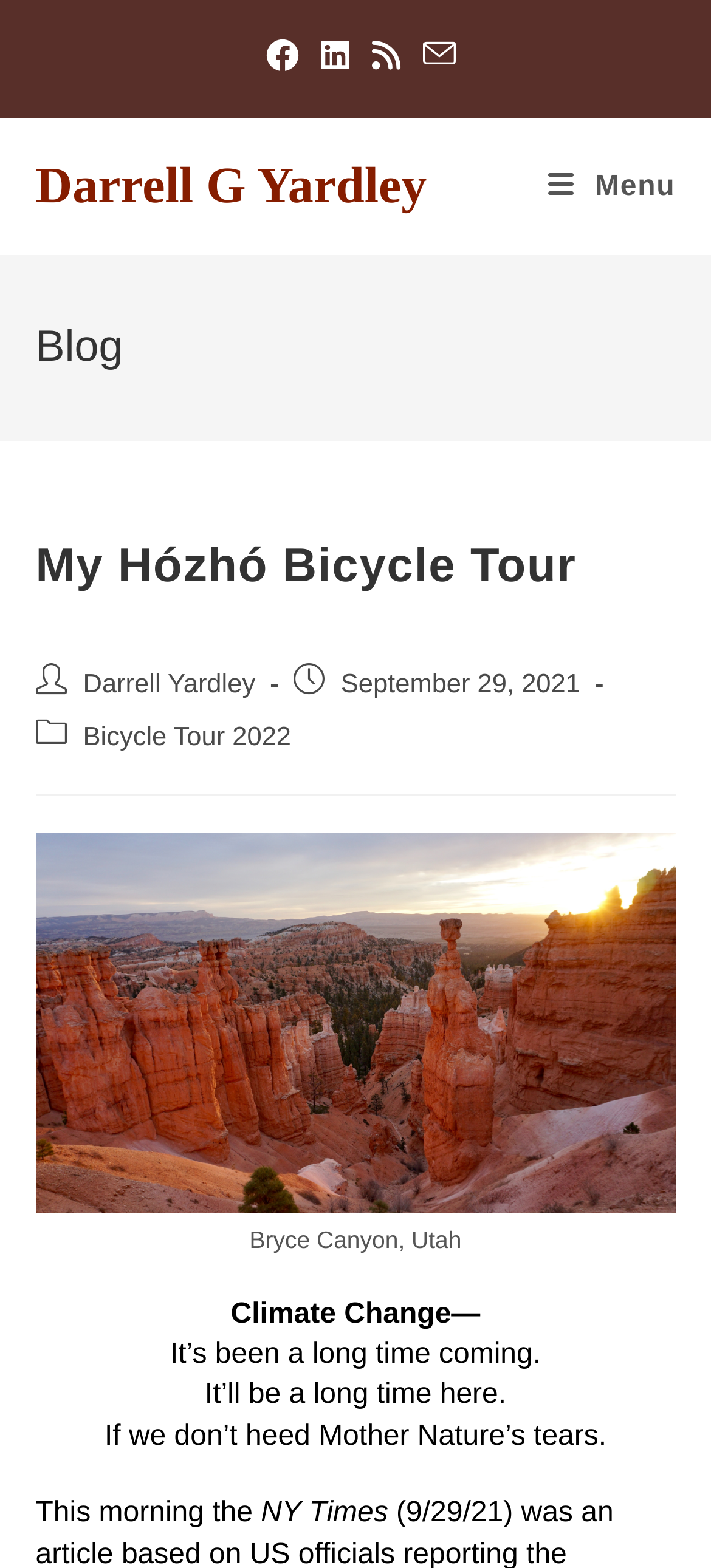Summarize the webpage in an elaborate manner.

This webpage is about Darrell G Yardley's Hózhó Bicycle Tour. At the top, there are social links to Facebook, LinkedIn, RSS, and an email option, aligned horizontally across the page. Below these links, there is a layout table with a link to Darrell G Yardley's profile. 

On the right side of the page, there is a mobile menu link. Above this link, there is a header section with a heading that reads "Blog". Within this section, there is another header with a heading that reads "My Hózhó Bicycle Tour". Below this heading, there is a link to Darrell Yardley's profile, followed by a date "September 29, 2021". 

Next to the date, there is a link to "Bicycle Tour 2022". Below these elements, there is a large figure that takes up most of the page's width, with a caption that reads "Bryce Canyon, Utah". 

Below the figure, there are several blocks of text. The first block reads "Climate Change— It’s been a long time coming. It’ll be a long time here. If we don’t heed Mother Nature’s tears." The second block reads "This morning the NY Times". These text blocks are positioned vertically, one below the other.